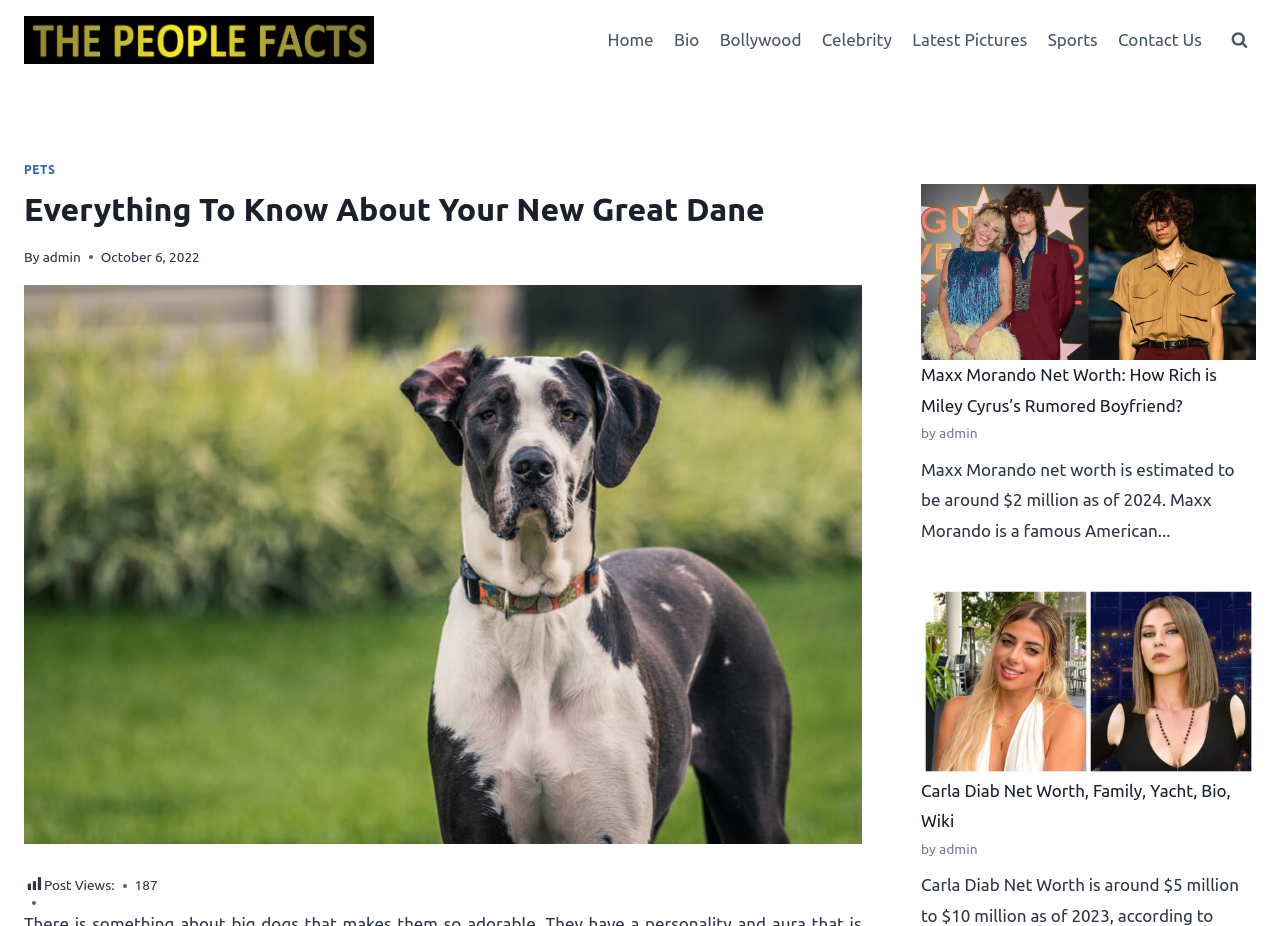Identify and provide the main heading of the webpage.

Everything To Know About Your New Great Dane